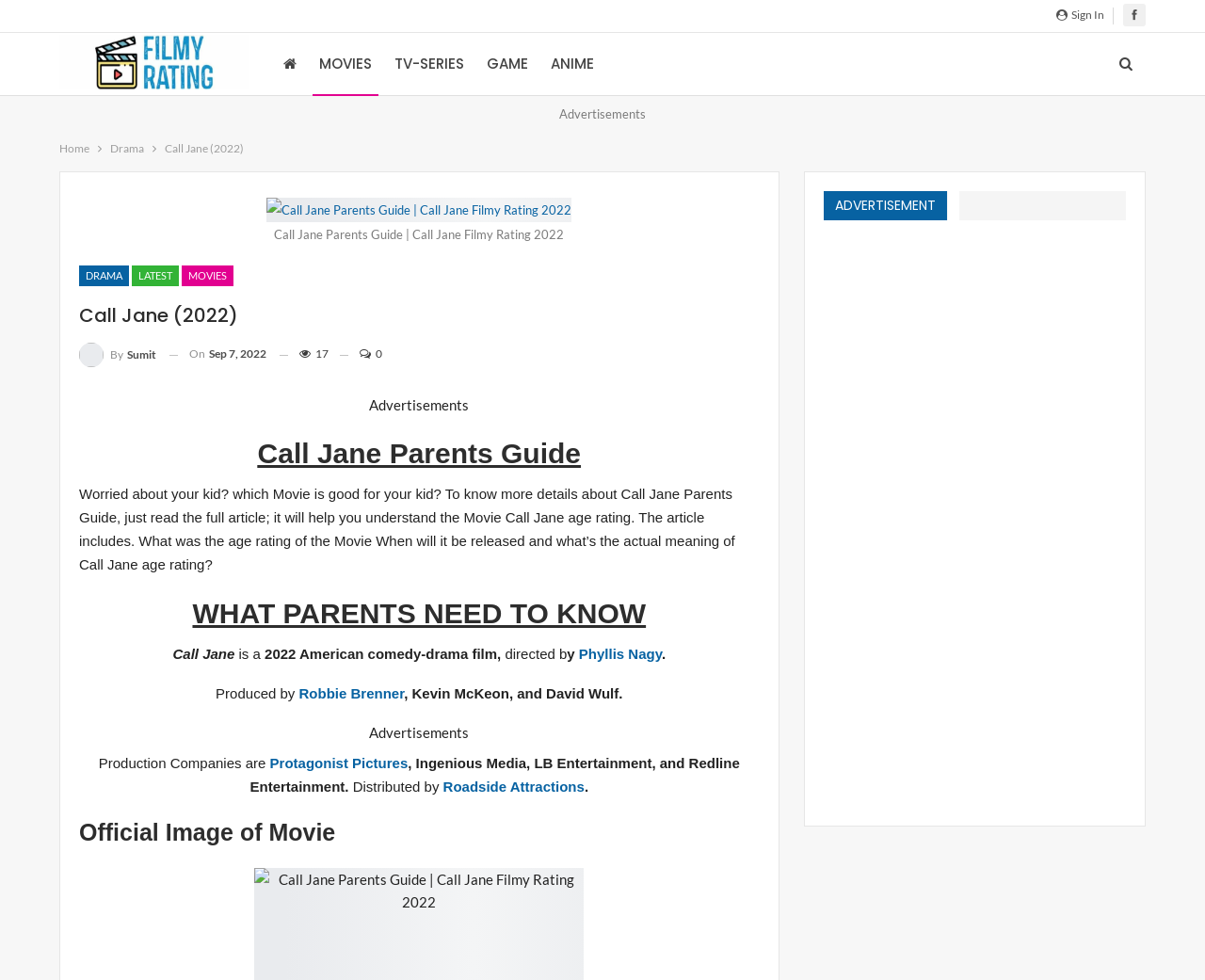Describe all the key features of the webpage in detail.

This webpage is about the movie "Call Jane" and provides a parents' guide to the film. At the top of the page, there is a navigation bar with links to the home page, drama, and other categories. Below the navigation bar, there is a breadcrumb trail showing the path to the current page.

The main content of the page is divided into sections. The first section has a heading "Call Jane (2022)" and includes a figure with an image and a caption. Below the figure, there are links to related categories such as drama, latest, and movies.

The next section has a heading "Call Jane Parents Guide" and provides a brief introduction to the guide. The introduction is followed by a section titled "WHAT PARENTS NEED TO KNOW" which provides more detailed information about the movie, including its genre, director, and production companies.

Throughout the page, there are advertisements and links to other related content. The page also includes a sidebar on the right-hand side with more advertisements and links.

In terms of layout, the page has a clear structure with headings and sections that make it easy to navigate. The text is arranged in a logical order, with the most important information at the top and more detailed information below. The use of images and links adds visual interest and provides additional resources for users.